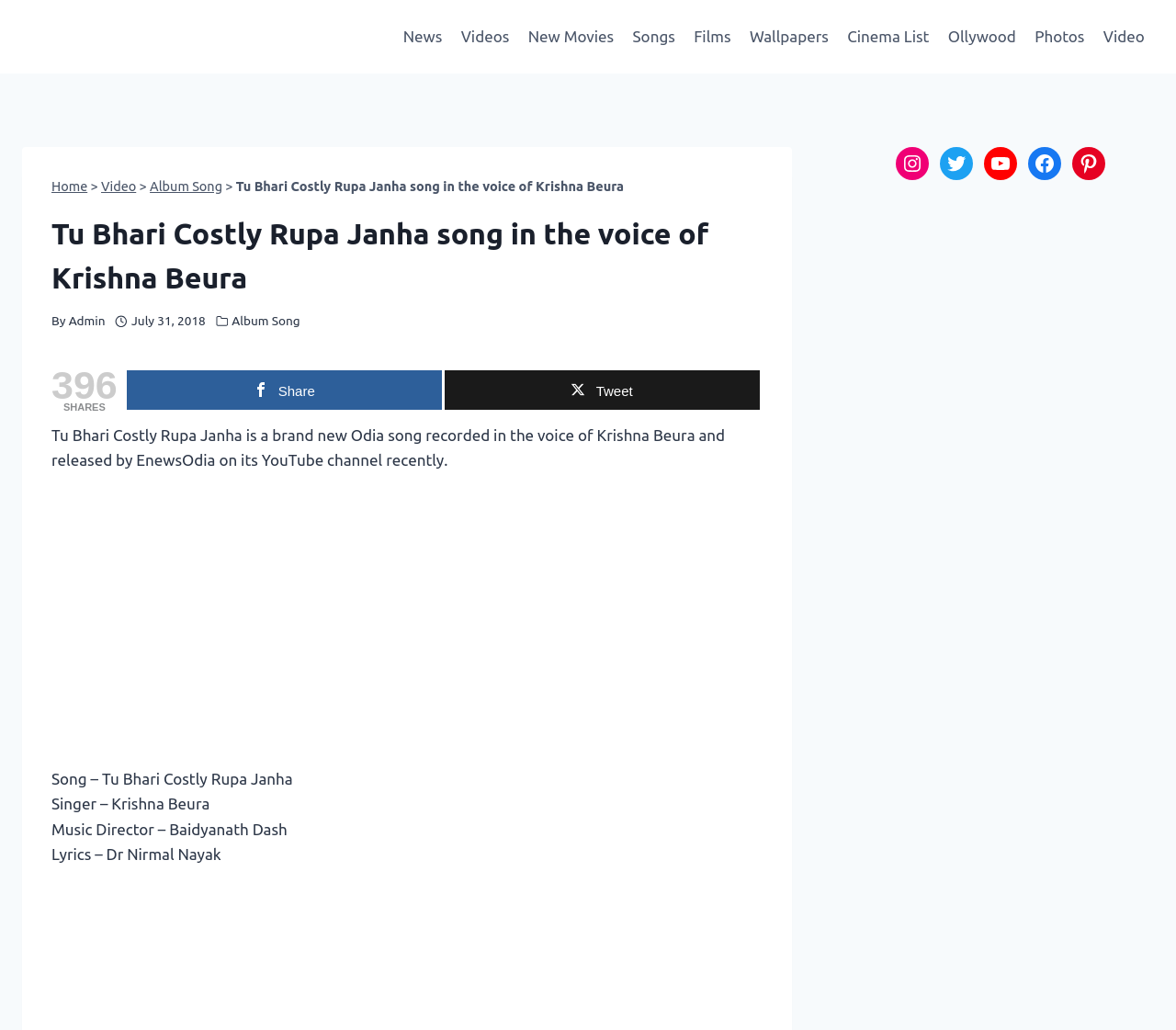Please locate the bounding box coordinates of the element that should be clicked to complete the given instruction: "Explore Black Enamel Vases".

None